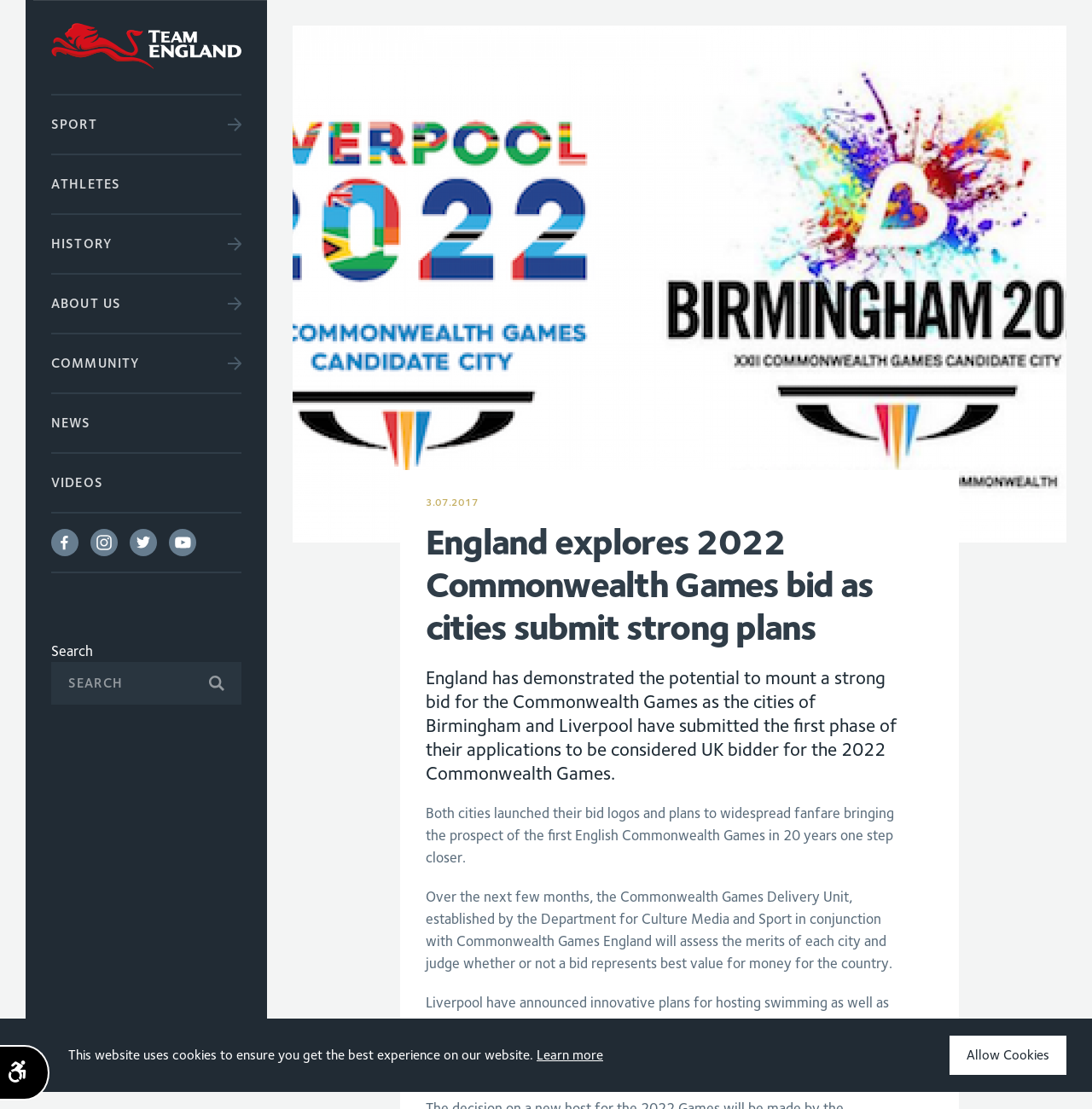Show me the bounding box coordinates of the clickable region to achieve the task as per the instruction: "View 5-Days Northern Morocco itinerary".

None